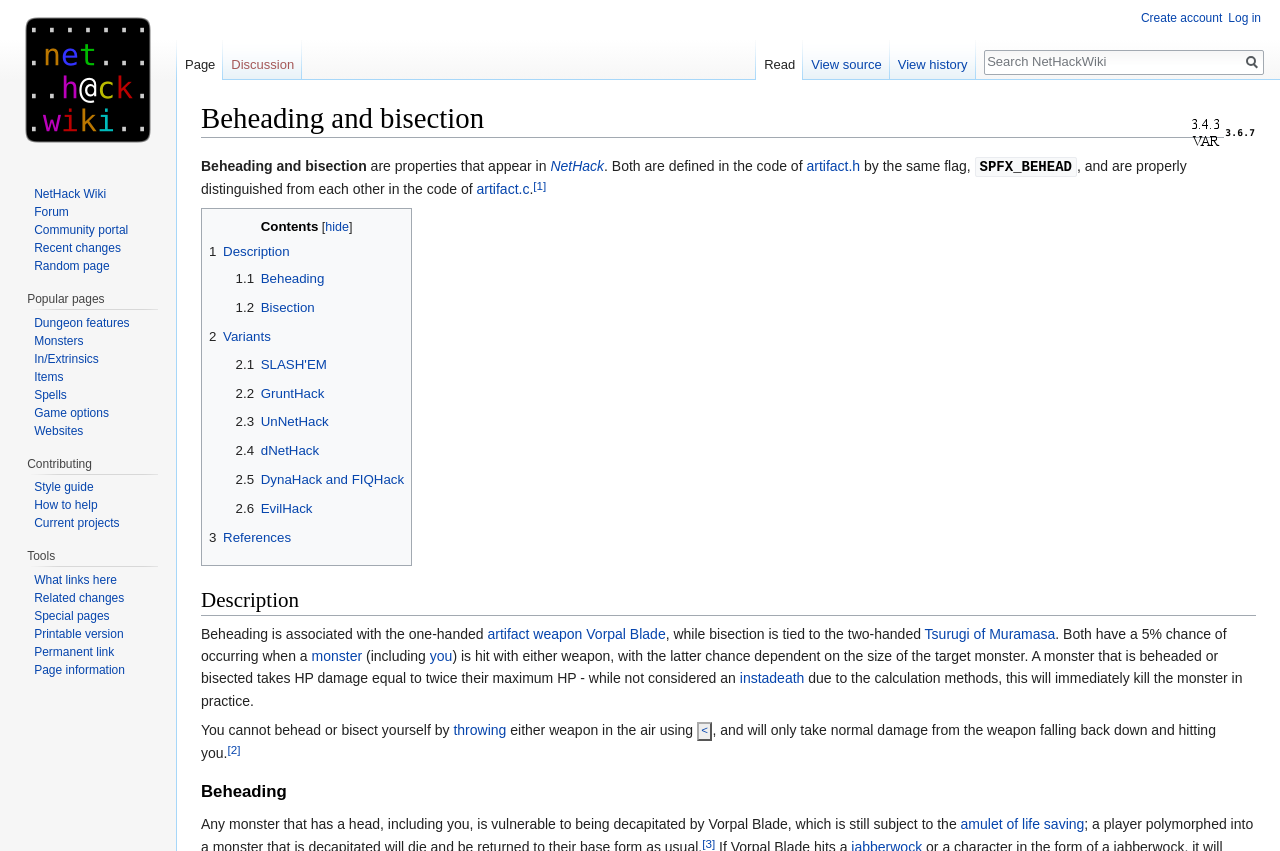Kindly determine the bounding box coordinates of the area that needs to be clicked to fulfill this instruction: "Go to the description".

[0.157, 0.69, 0.981, 0.723]